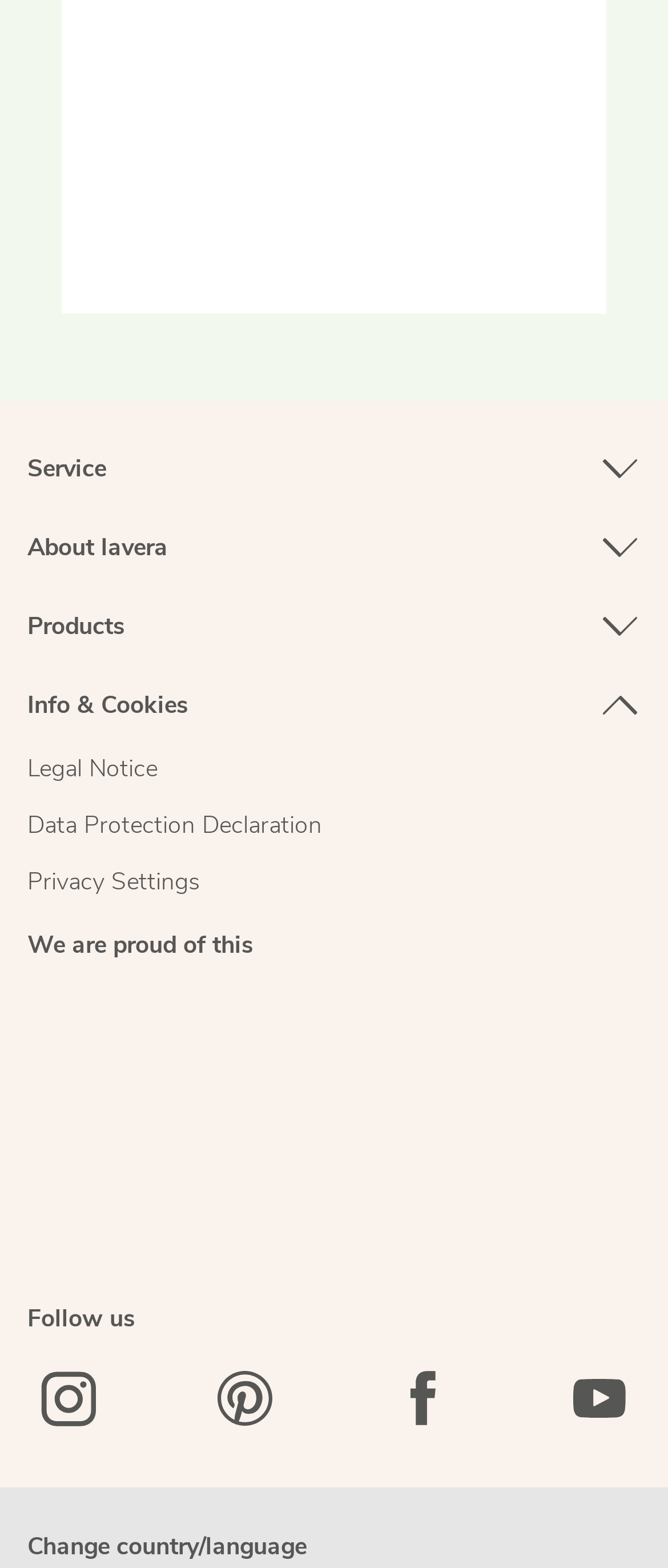Give a one-word or one-phrase response to the question: 
What is the last item in the footer?

Change country/language